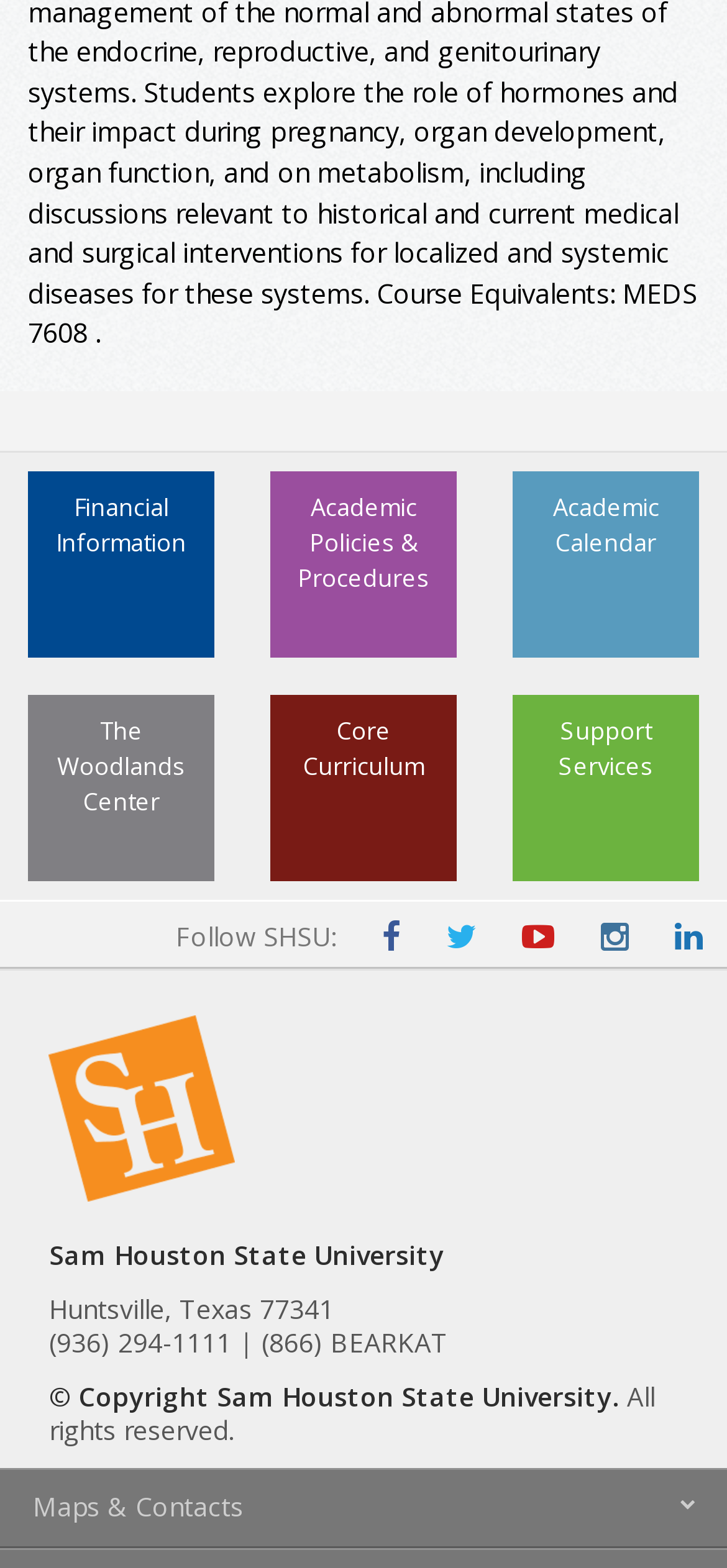Determine the bounding box coordinates for the UI element described. Format the coordinates as (top-left x, top-left y, bottom-right x, bottom-right y) and ensure all values are between 0 and 1. Element description: Core Curriculum

[0.372, 0.443, 0.628, 0.562]